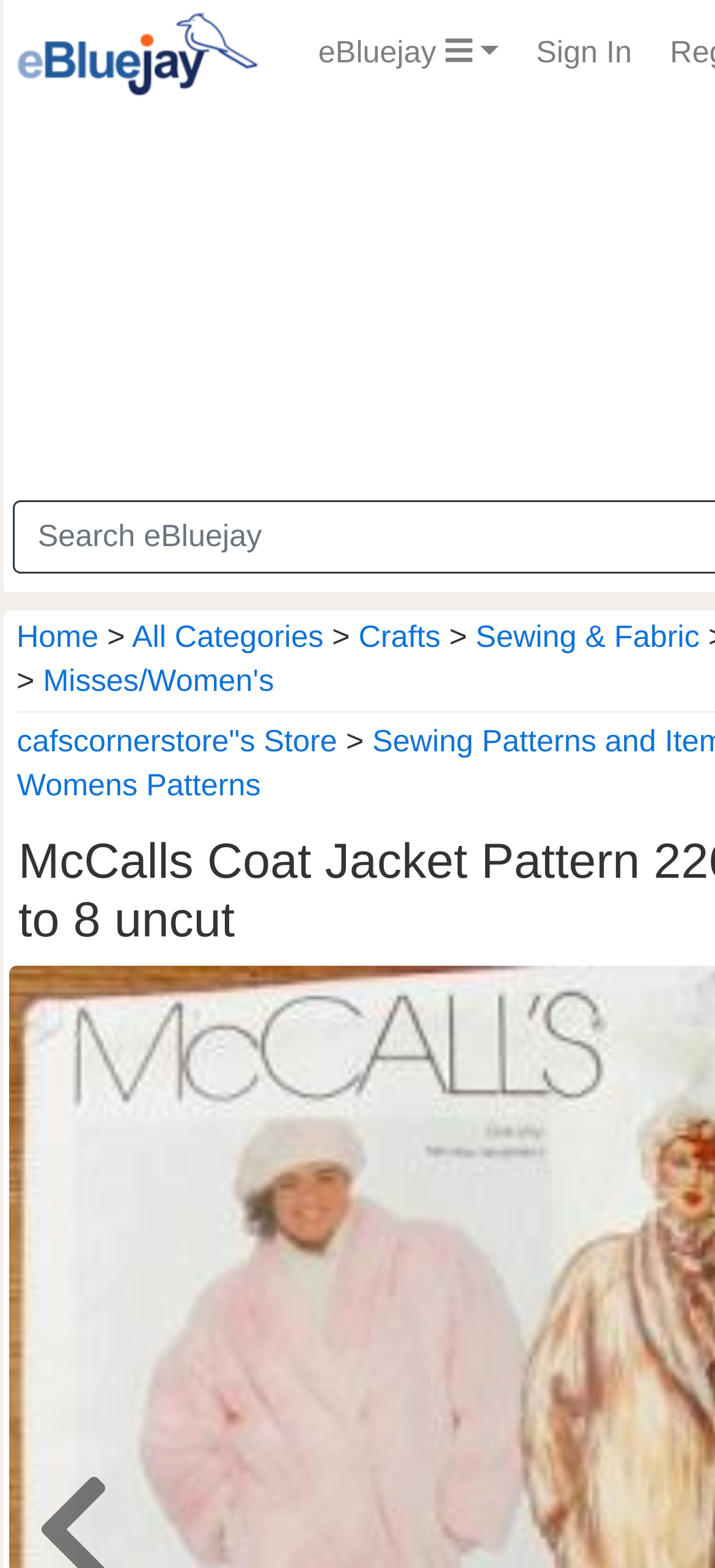What is the type of pattern being sold?
Based on the visual details in the image, please answer the question thoroughly.

The type of pattern being sold can be found in the middle of the webpage, where it says 'Womens Patterns'. This indicates that the pattern being sold is for women's clothing.